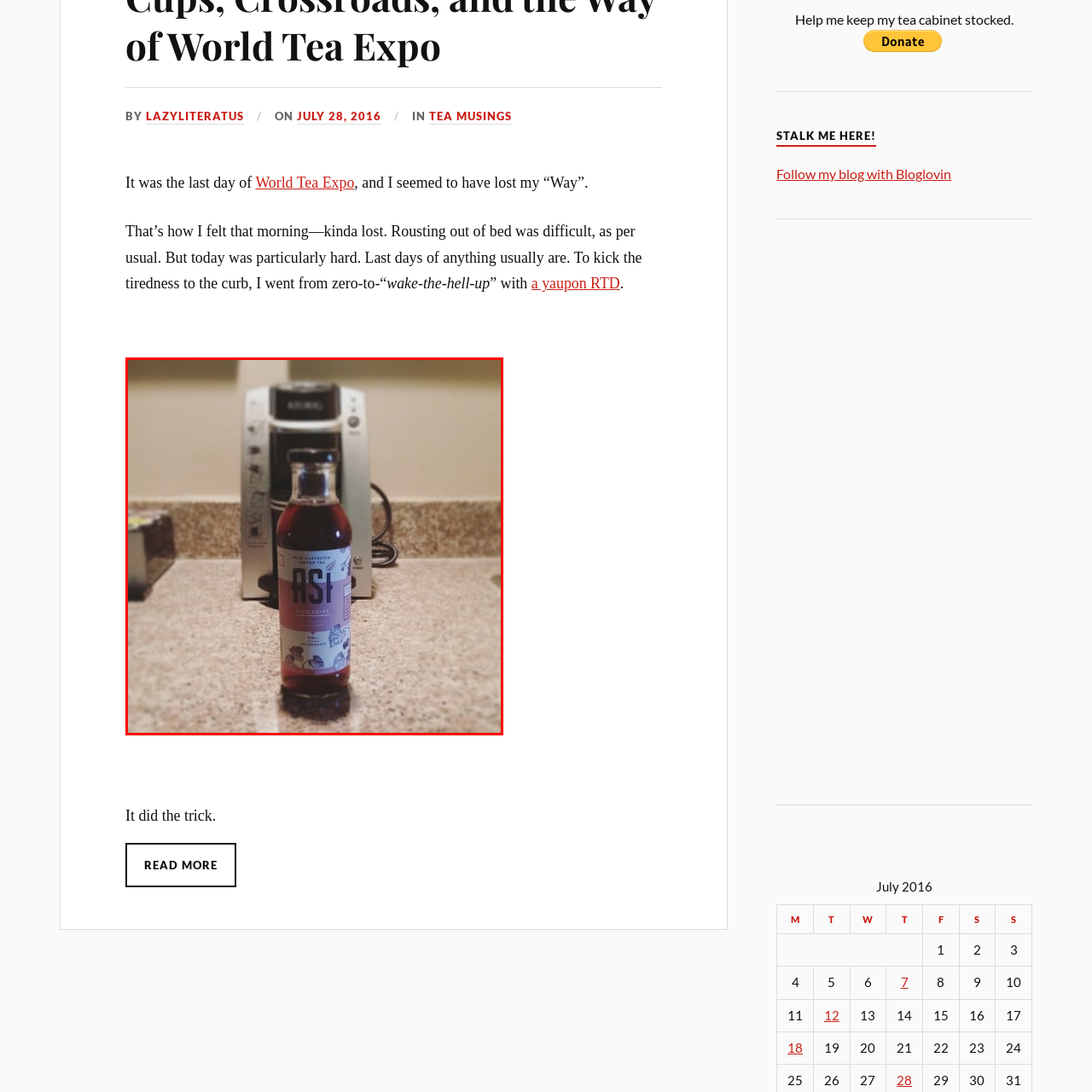What is the color of the liquid inside the bottle? Observe the image within the red bounding box and give a one-word or short-phrase answer.

Rich